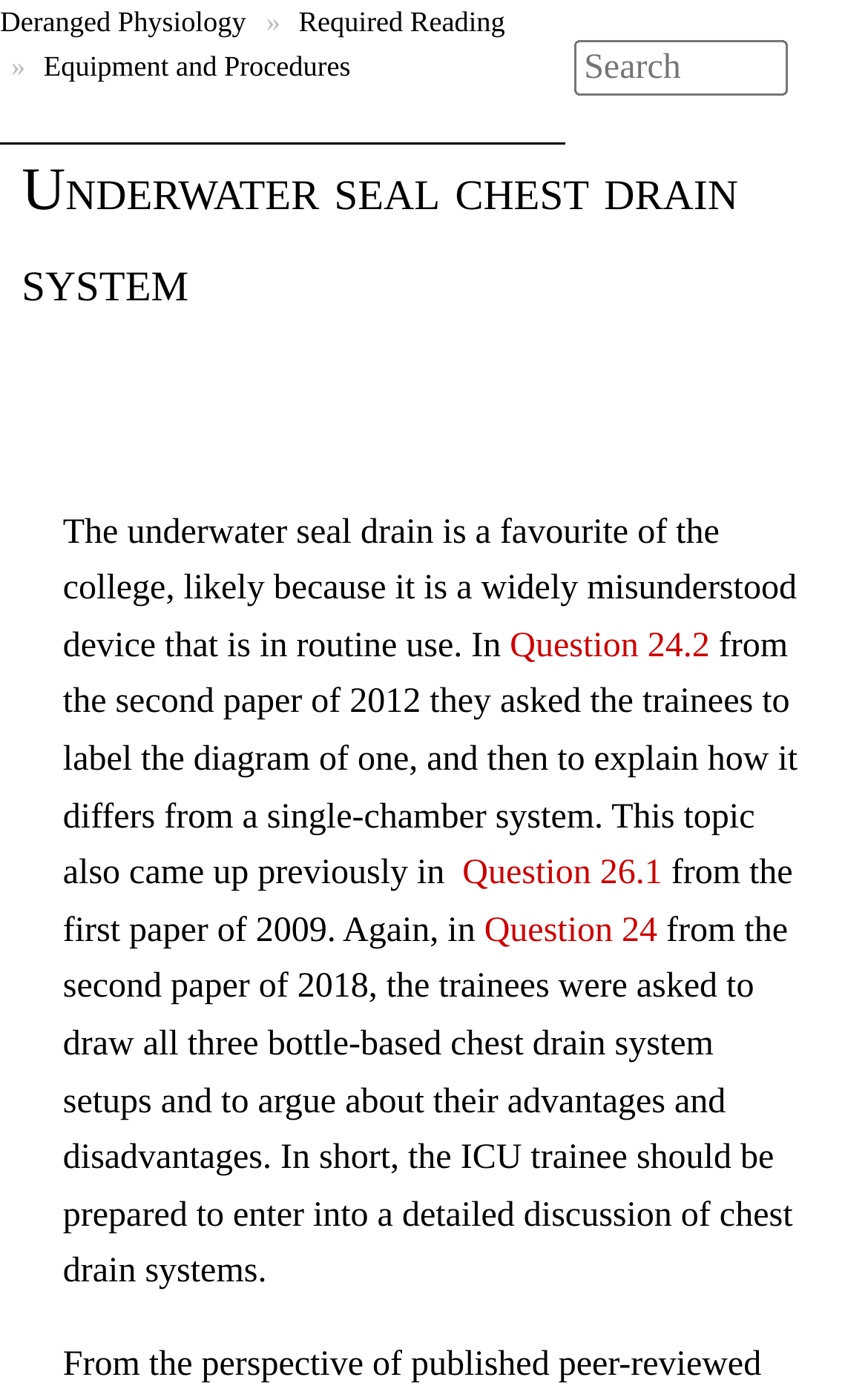Create a full and detailed caption for the entire webpage.

The webpage is about the "Underwater seal chest drain system" and appears to be a educational resource. At the top, there is a navigation bar with three links: "Deranged Physiology", "Required Reading", and "Equipment and Procedures". To the right of the navigation bar, there is a search box. 

Below the navigation bar, there is a heading that reads "Underwater seal chest drain system". The main content of the page is a block of text that discusses the underwater seal drain, its importance in the college, and its relevance to various questions in exams, including Question 24.2 from 2012, Question 26.1 from 2009, and Question 24 from 2018. The text also mentions that the topic of chest drain systems is important for ICU trainees to discuss in detail. 

There are four links embedded within the text, which are references to specific questions from exams. The text is divided into paragraphs, with the links appearing in the middle of the paragraphs. Overall, the webpage appears to be a informative resource for students or trainees in the medical field.